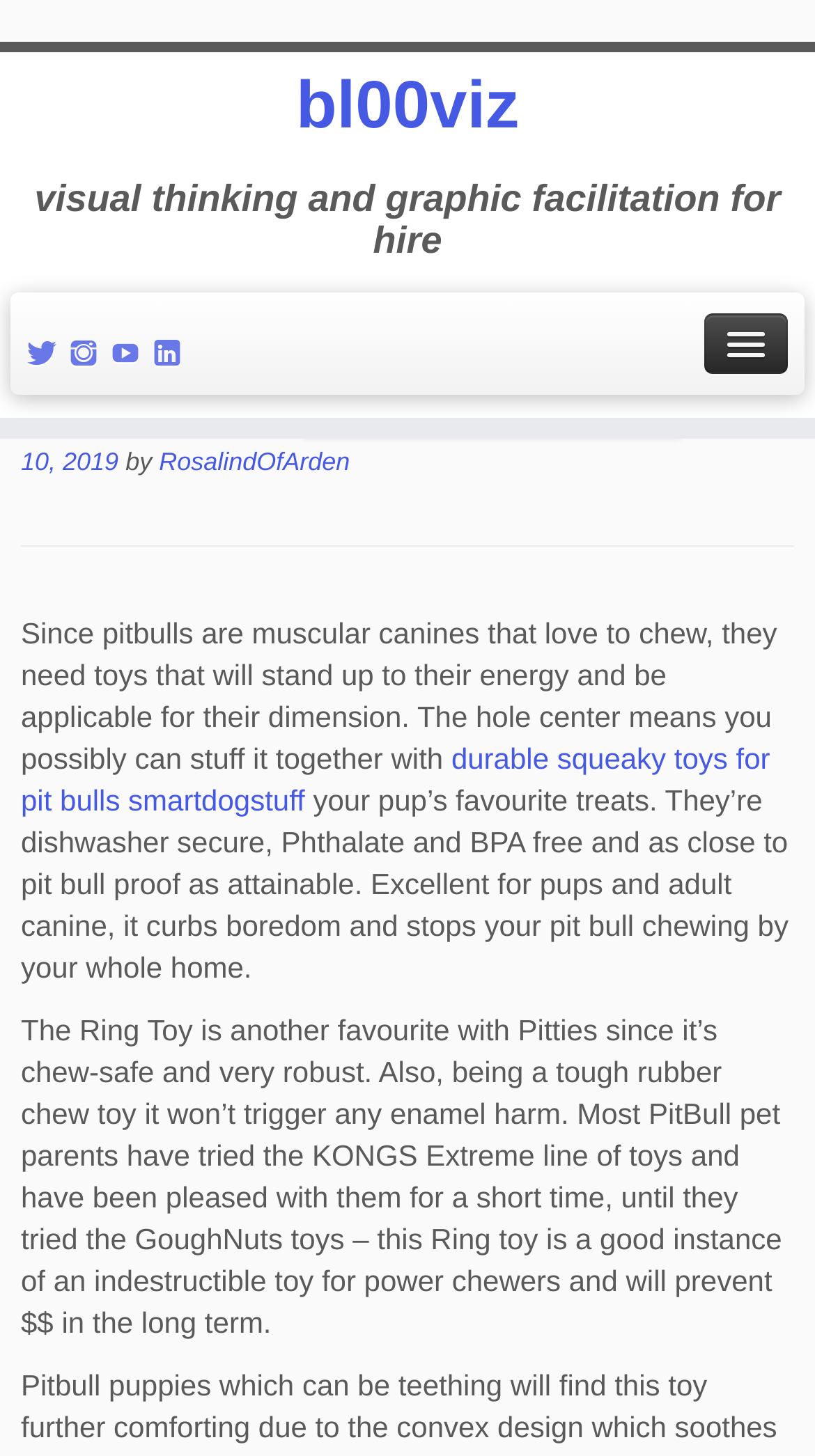What is the category of toys discussed on this webpage?
Look at the image and provide a detailed response to the question.

Based on the webpage content, it appears that the webpage is discussing durable toys suitable for Pit Bulls, as indicated by the heading 'Durable Toys For Pit Bulls Shortcuts – The Easy Way' and the text 'Since pitbulls are muscular canines that love to chew, they need toys that will stand up to their energy and be applicable for their dimension.'